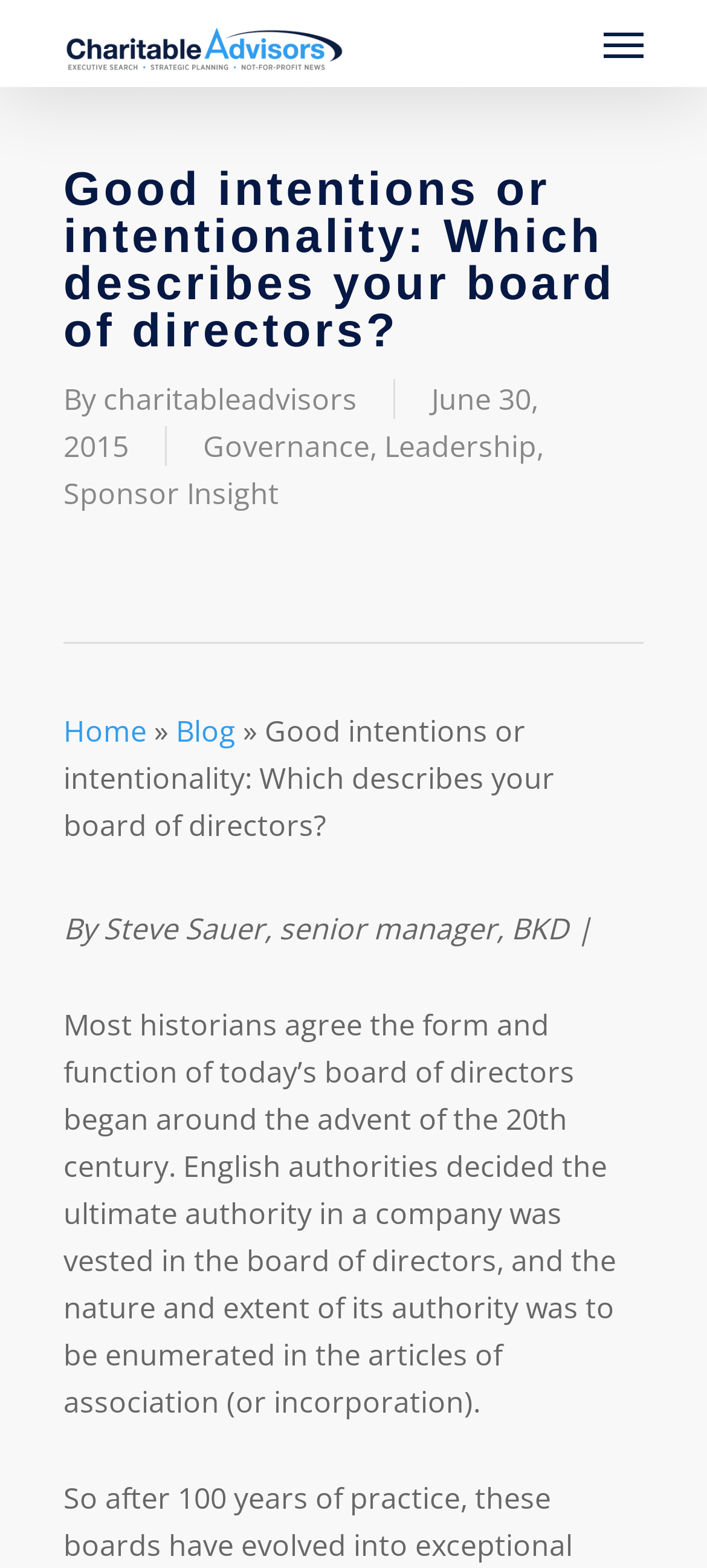Give a detailed account of the webpage.

The webpage appears to be an article or blog post titled "Good intentions or intentionality: Which describes your board of directors?" by Steve Sauer, senior manager at BKD. At the top left of the page, there is a link to "Charitable Advisors" accompanied by an image with the same name. 

Below this, there is a navigation menu that is not currently expanded, located at the top right of the page. The main heading of the article is centered at the top of the page, followed by the author's name and the date "June 30, 2015" on the left side. 

On the same line as the author's name, there are links to "charitableadvisors", "Governance", "Leadership", and "Sponsor Insight" from left to right. Below this, there are links to "Home" and "Blog" on the left side, with a "»" symbol in between. 

The main content of the article starts below these links, with the same title as the main heading. The article begins with the text "By Steve Sauer, senior manager, BKD | Most historians agree the form and function of today’s board of directors began around the advent of the 20th century..." 

At the very top of the page, above the "Charitable Advisors" link, there is a small advertisement for Joe Fortune Casino, an online casino in Australia, with a link to "Joe Fortune" below the promotional text.